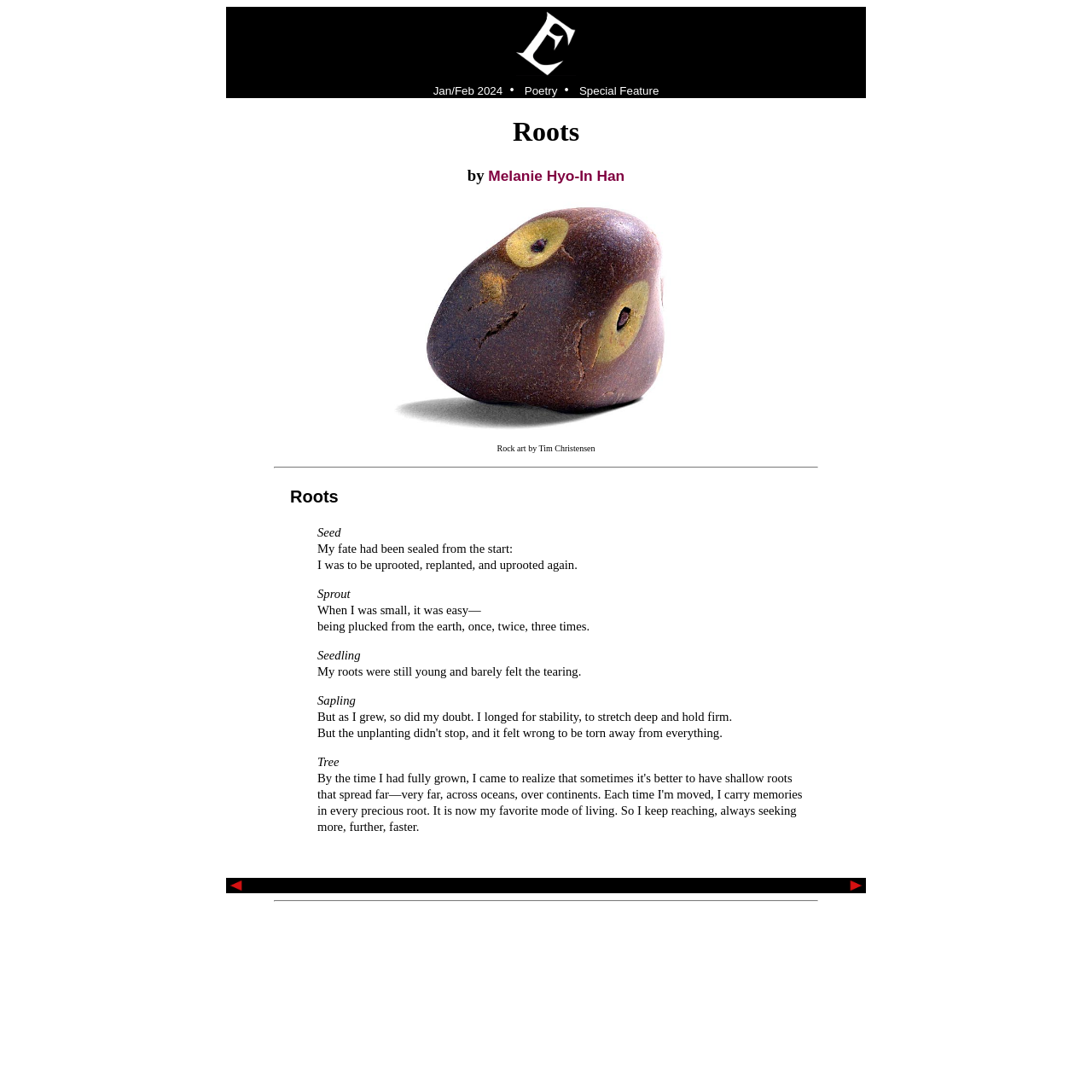For the given element description Jan/Feb 2024, determine the bounding box coordinates of the UI element. The coordinates should follow the format (top-left x, top-left y, bottom-right x, bottom-right y) and be within the range of 0 to 1.

[0.397, 0.077, 0.46, 0.089]